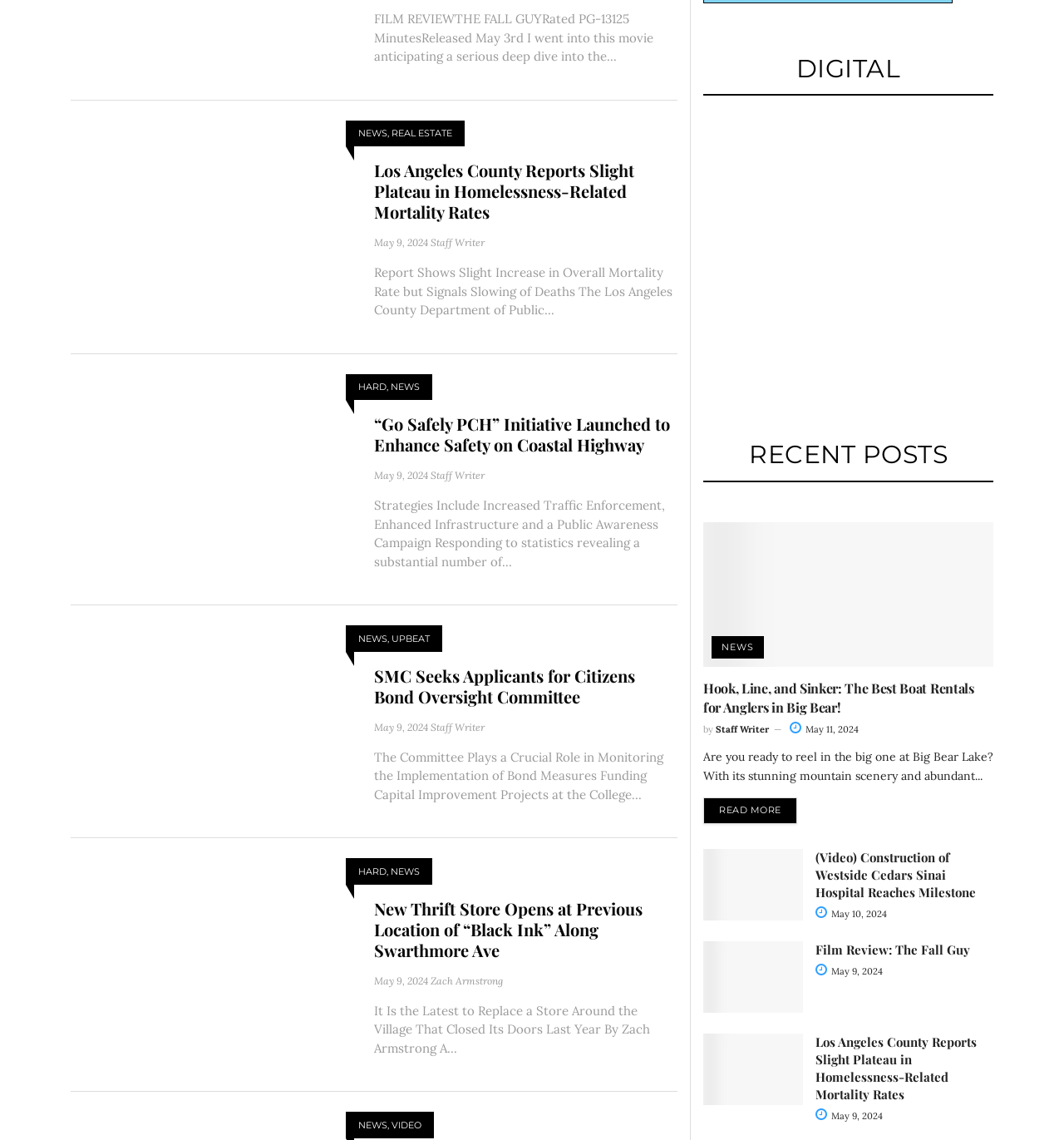Please identify the bounding box coordinates of the element that needs to be clicked to perform the following instruction: "Click on the 'REAL ESTATE' link".

[0.368, 0.111, 0.425, 0.123]